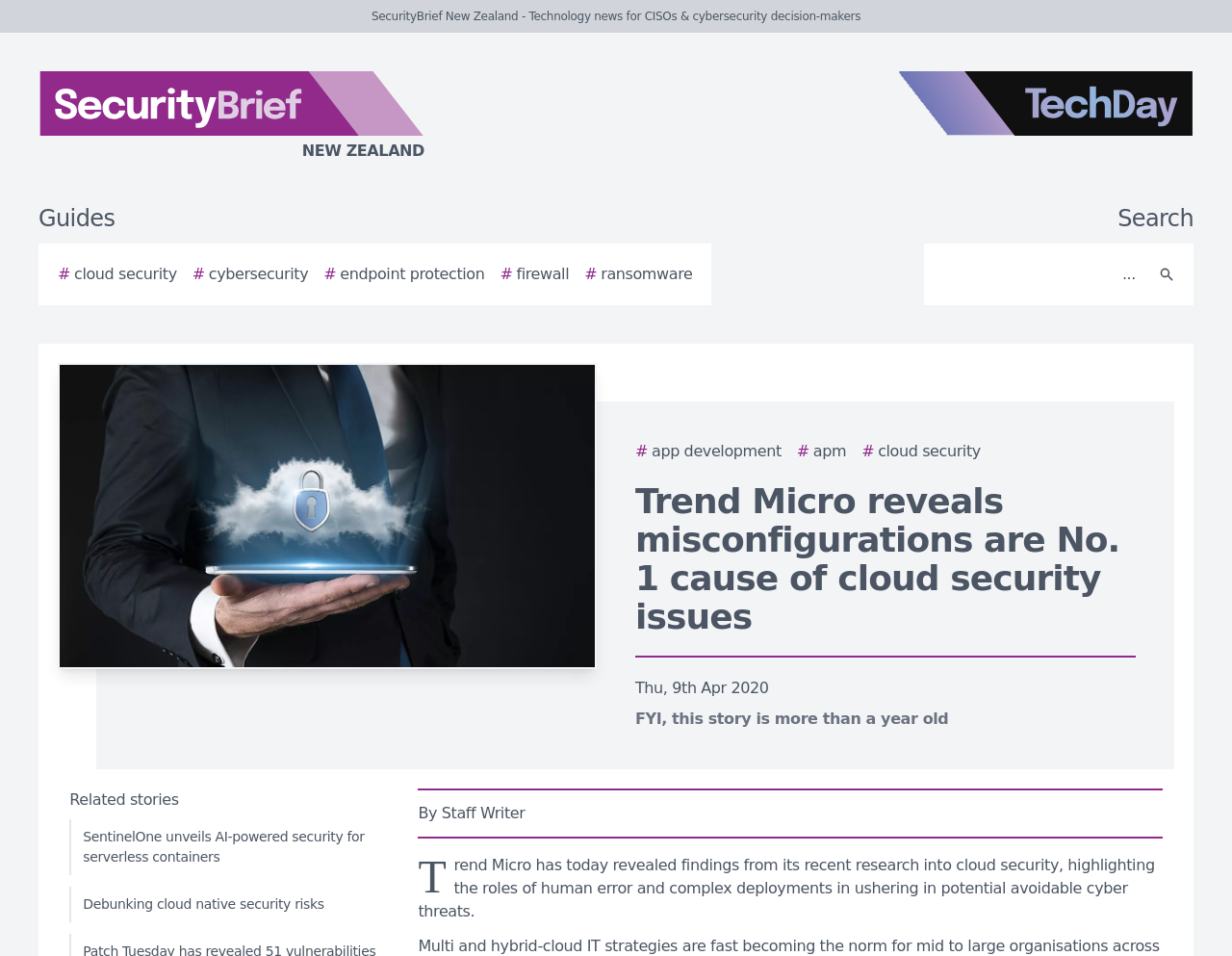Provide a brief response to the question using a single word or phrase: 
What is the purpose of the textbox?

Search